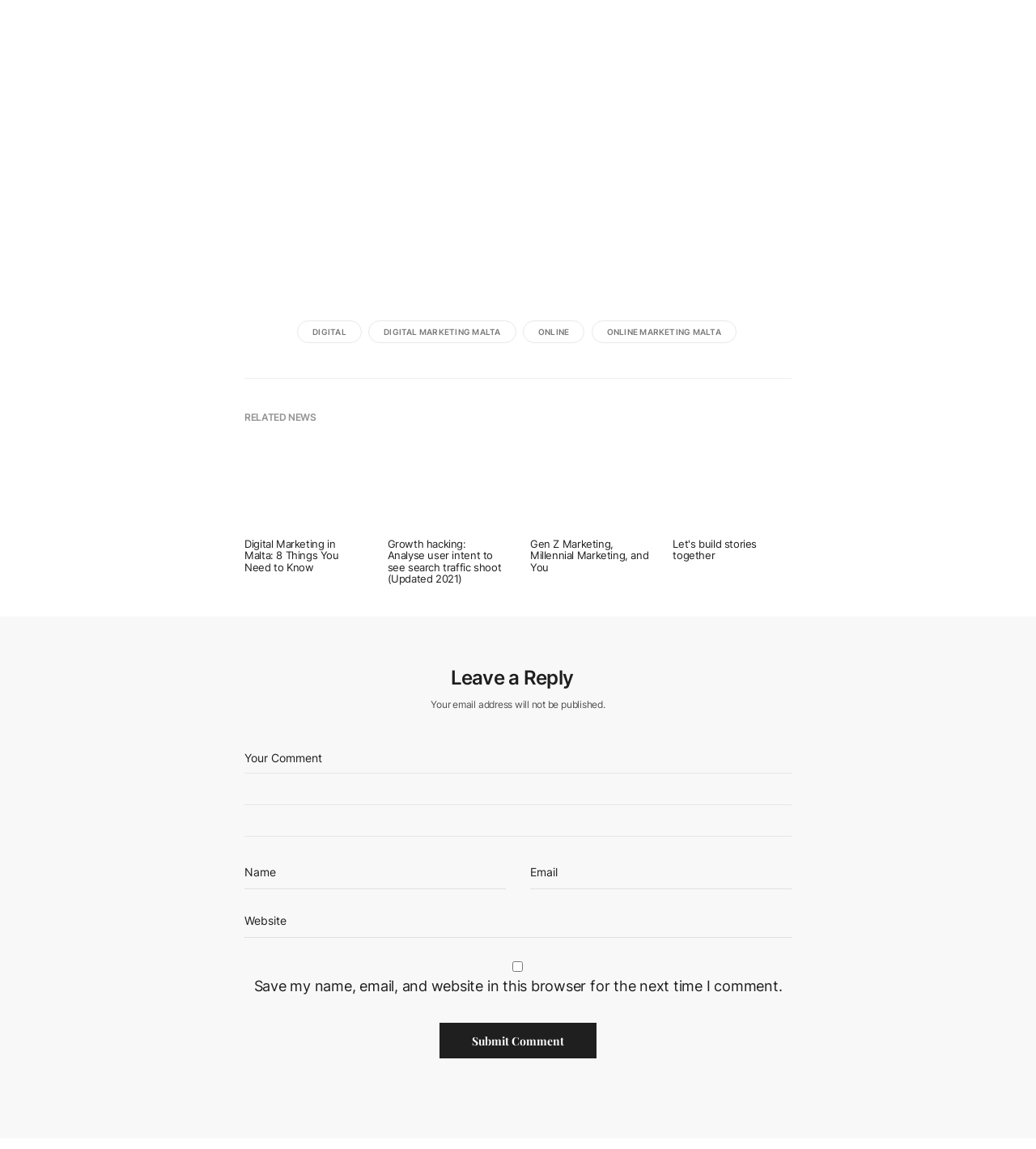Locate the bounding box coordinates of the clickable area to execute the instruction: "Read RELATED NEWS". Provide the coordinates as four float numbers between 0 and 1, represented as [left, top, right, bottom].

[0.236, 0.358, 0.764, 0.369]